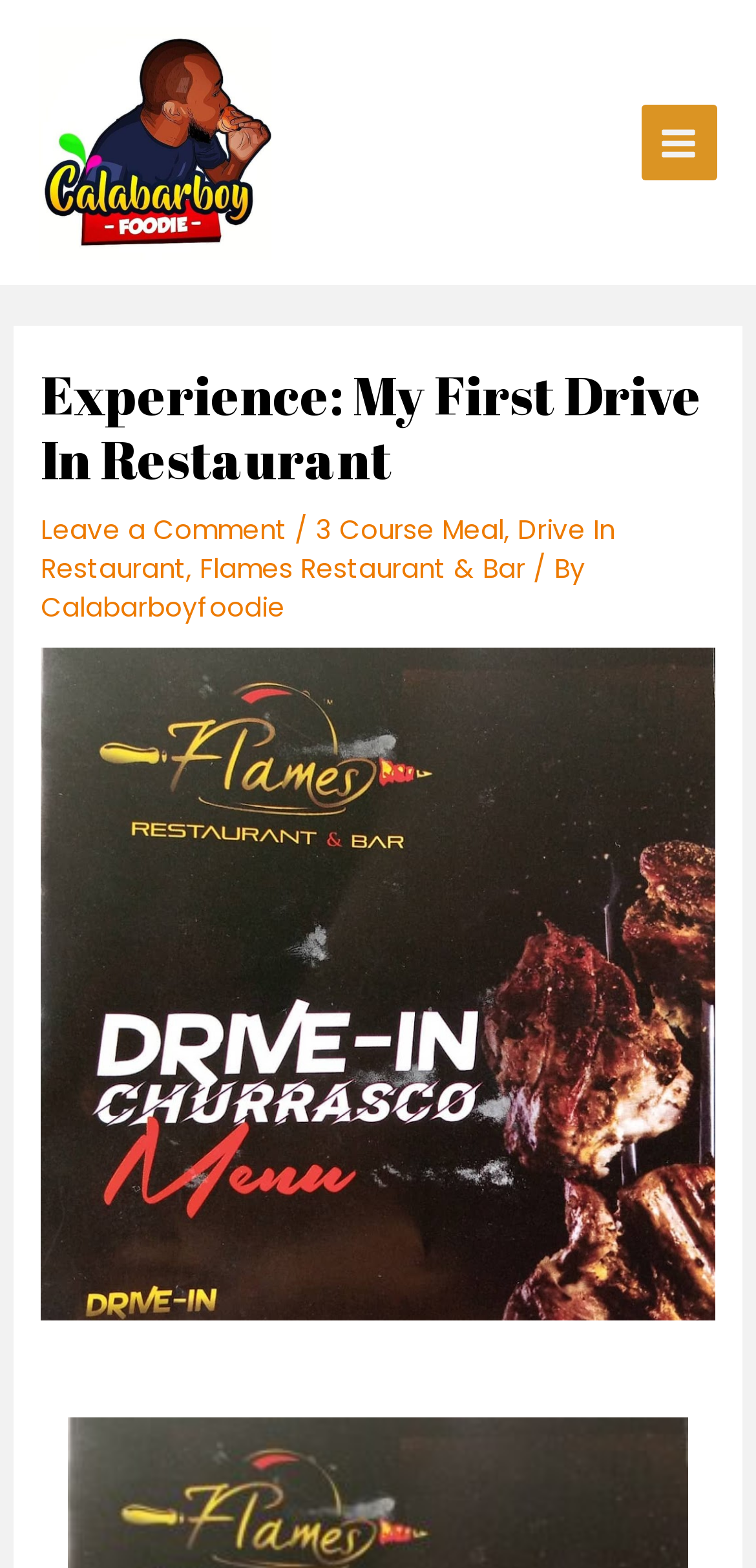Find the bounding box coordinates for the UI element that matches this description: "April 2023".

None